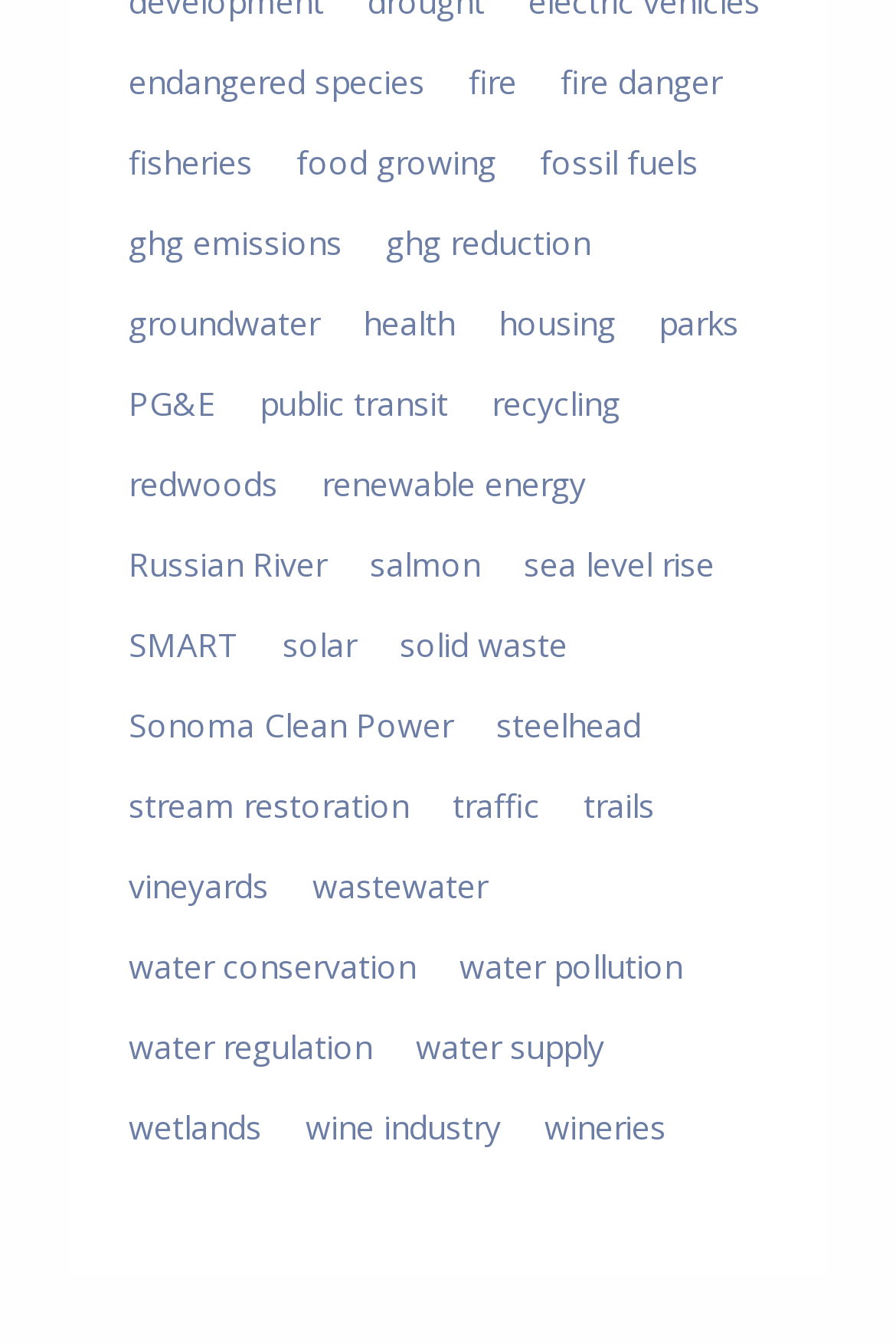Use a single word or phrase to answer the question: How many links are related to water?

5